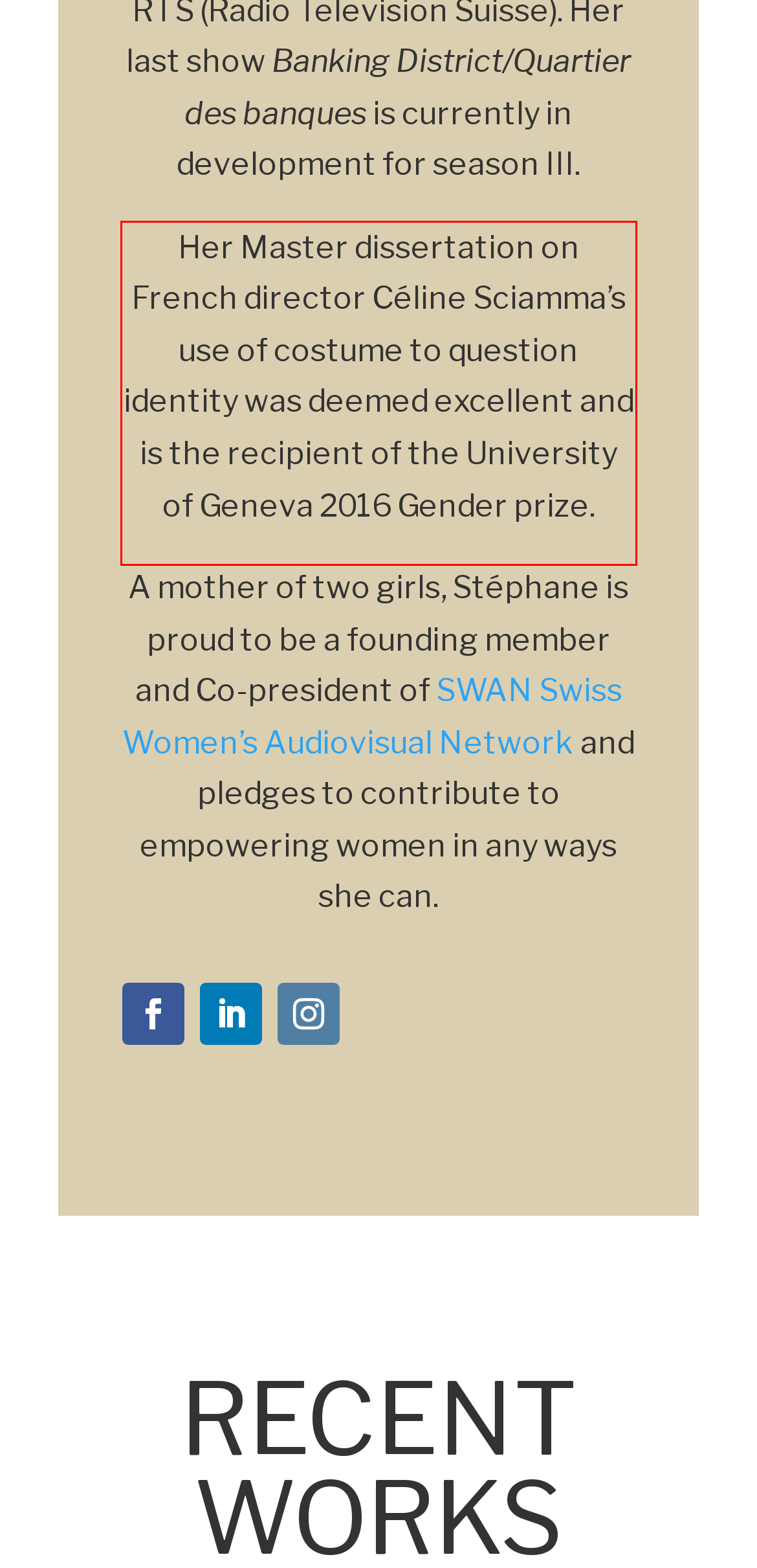Given a webpage screenshot, identify the text inside the red bounding box using OCR and extract it.

Her Master dissertation on French director Céline Sciamma’s use of costume to question identity was deemed excellent and is the recipient of the University of Geneva 2016 Gender prize.